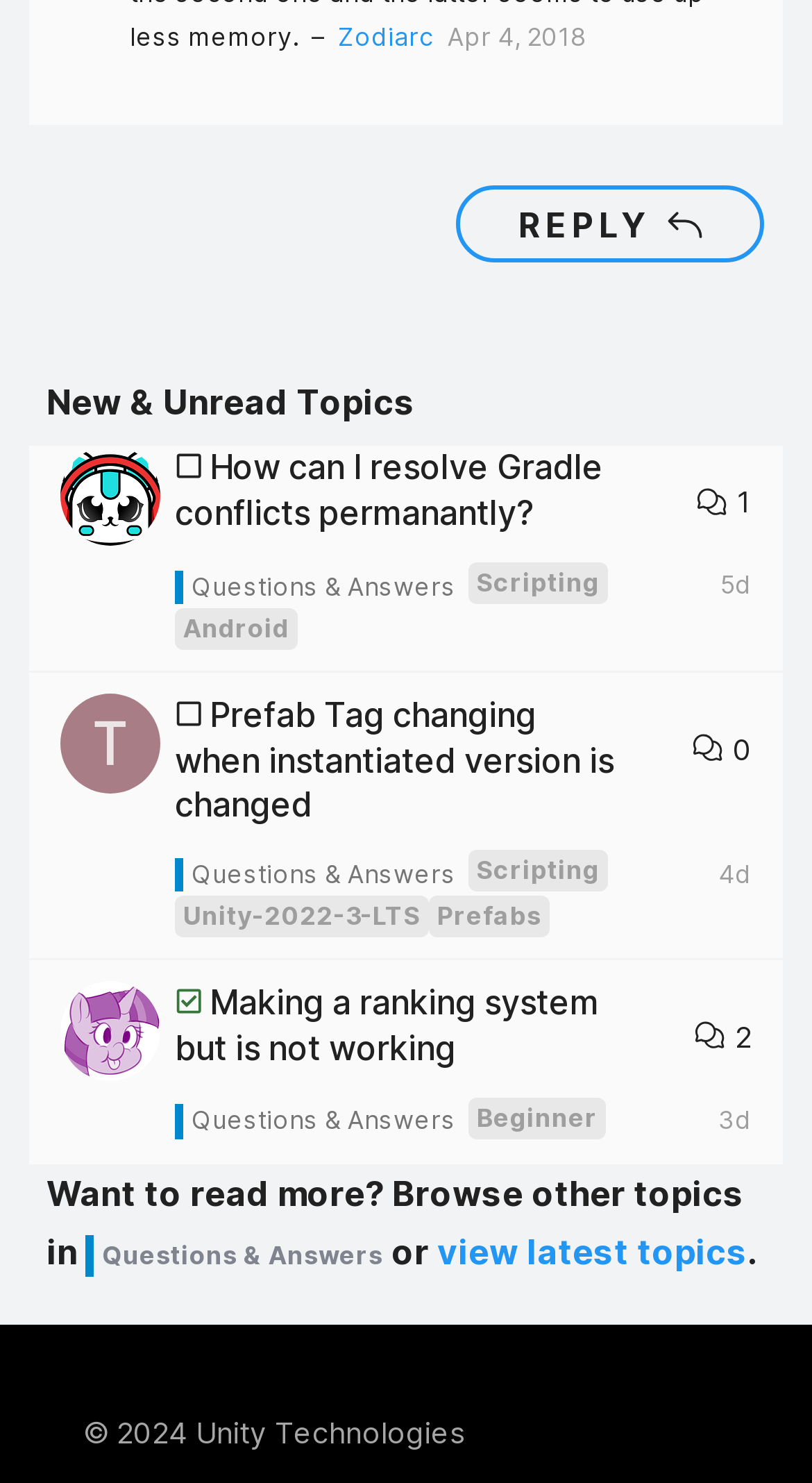Find the bounding box coordinates of the element's region that should be clicked in order to follow the given instruction: "Click on the link for Big Little Lies". The coordinates should consist of four float numbers between 0 and 1, i.e., [left, top, right, bottom].

None